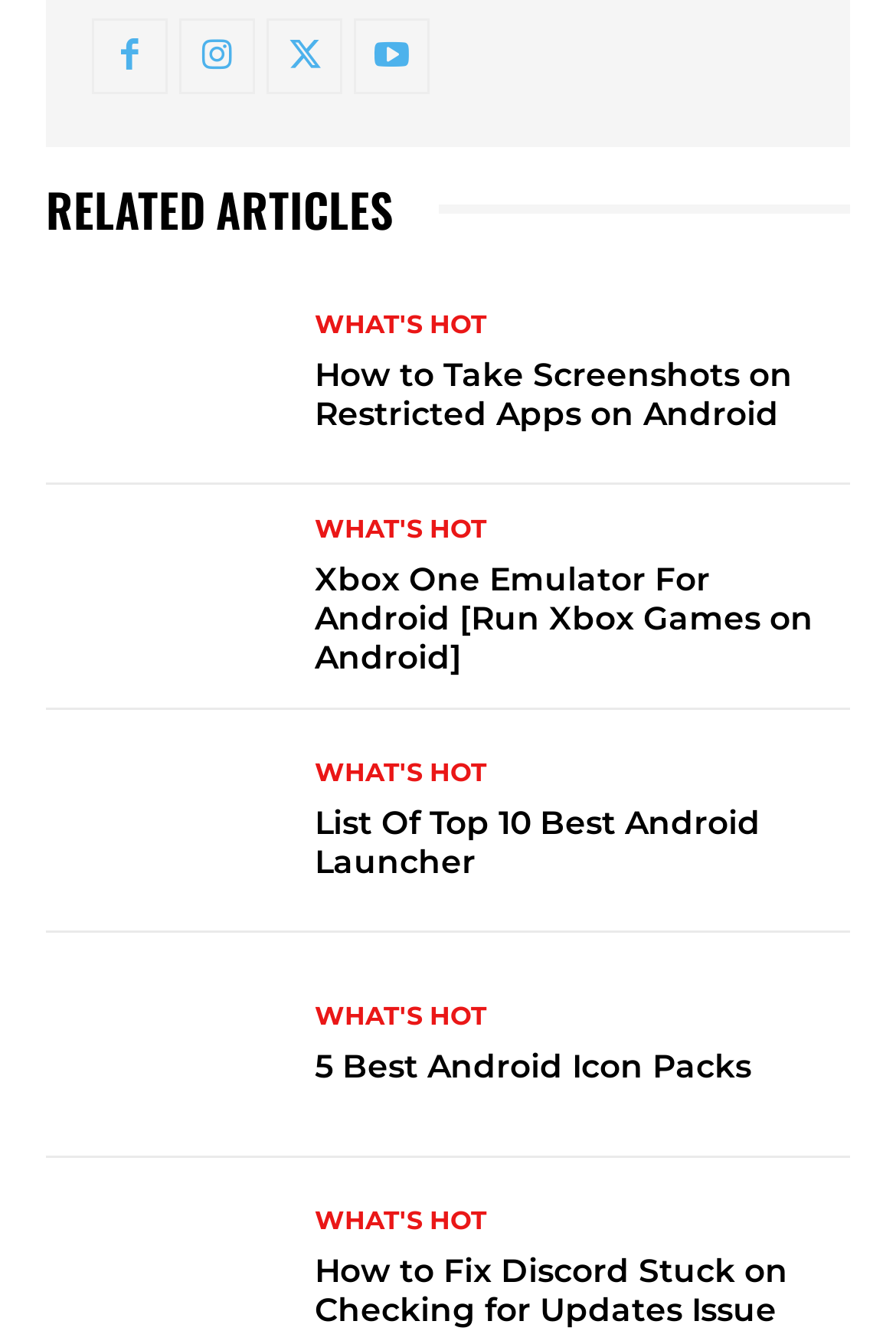Specify the bounding box coordinates of the region I need to click to perform the following instruction: "Explore Xbox One emulator for Android". The coordinates must be four float numbers in the range of 0 to 1, i.e., [left, top, right, bottom].

[0.051, 0.382, 0.321, 0.507]